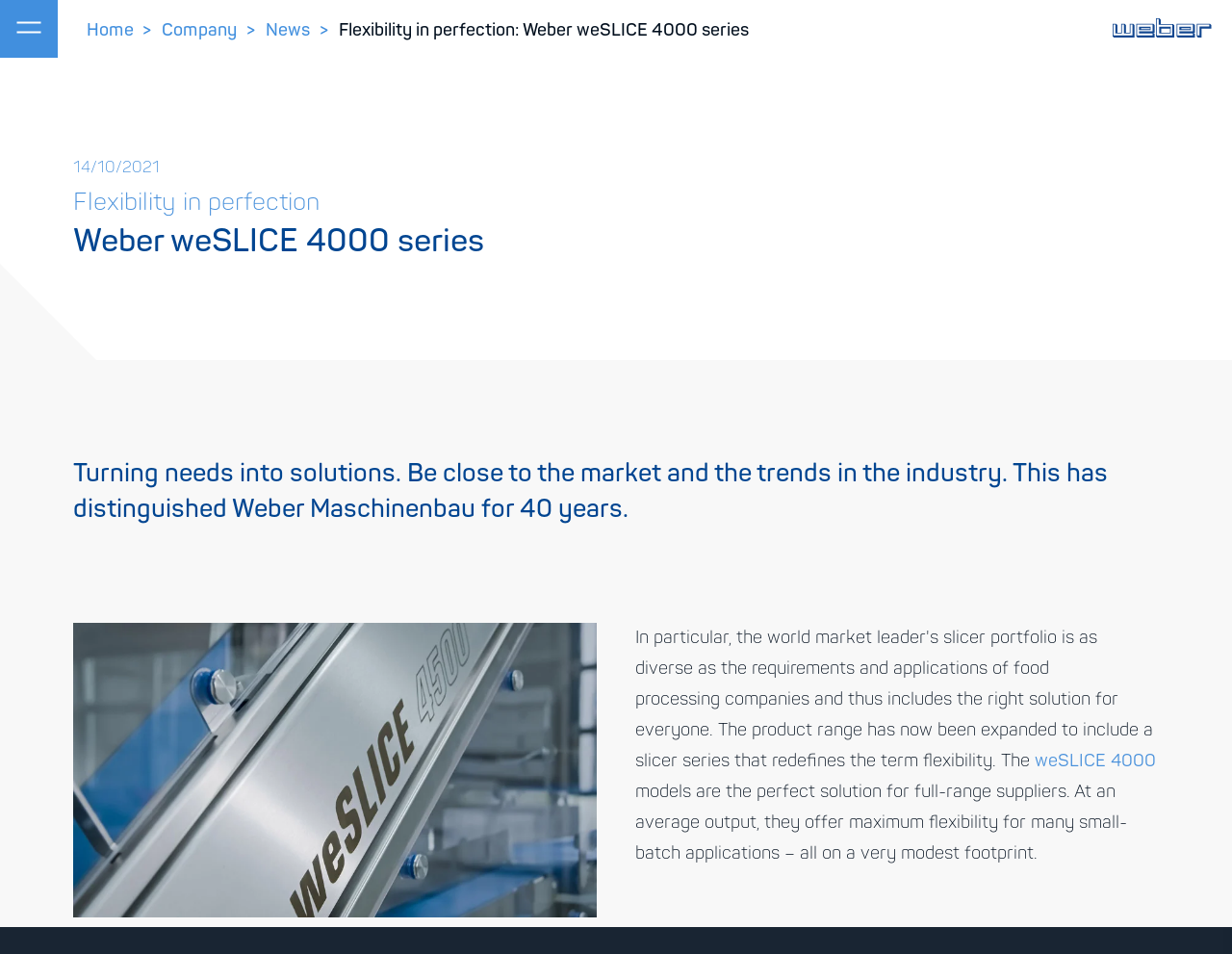What is the company name?
Please analyze the image and answer the question with as much detail as possible.

The company name can be found in the top-right corner of the webpage, where it is written as 'Weber Food Technology GmbH' and also has a corresponding image.